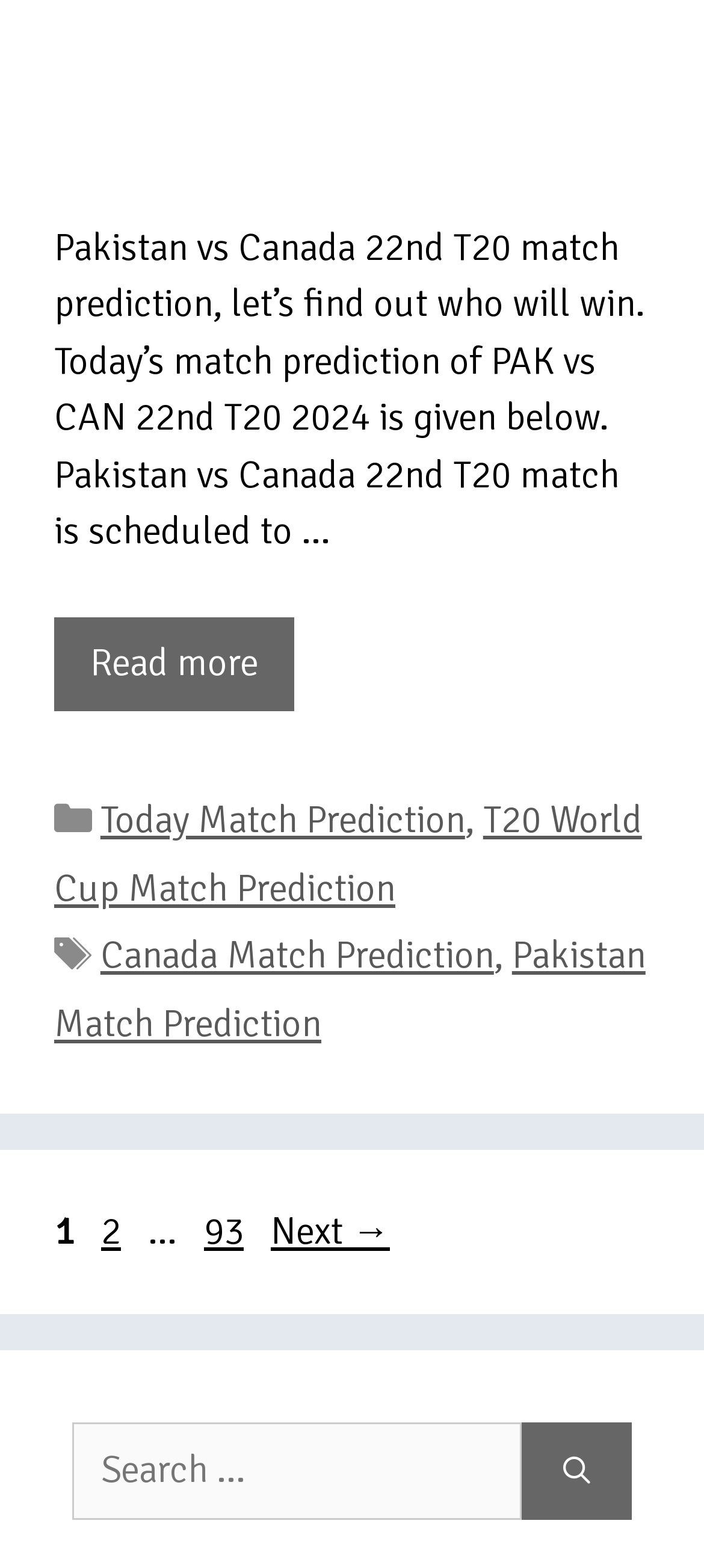Give a one-word or phrase response to the following question: What is the purpose of the searchbox?

To search for content